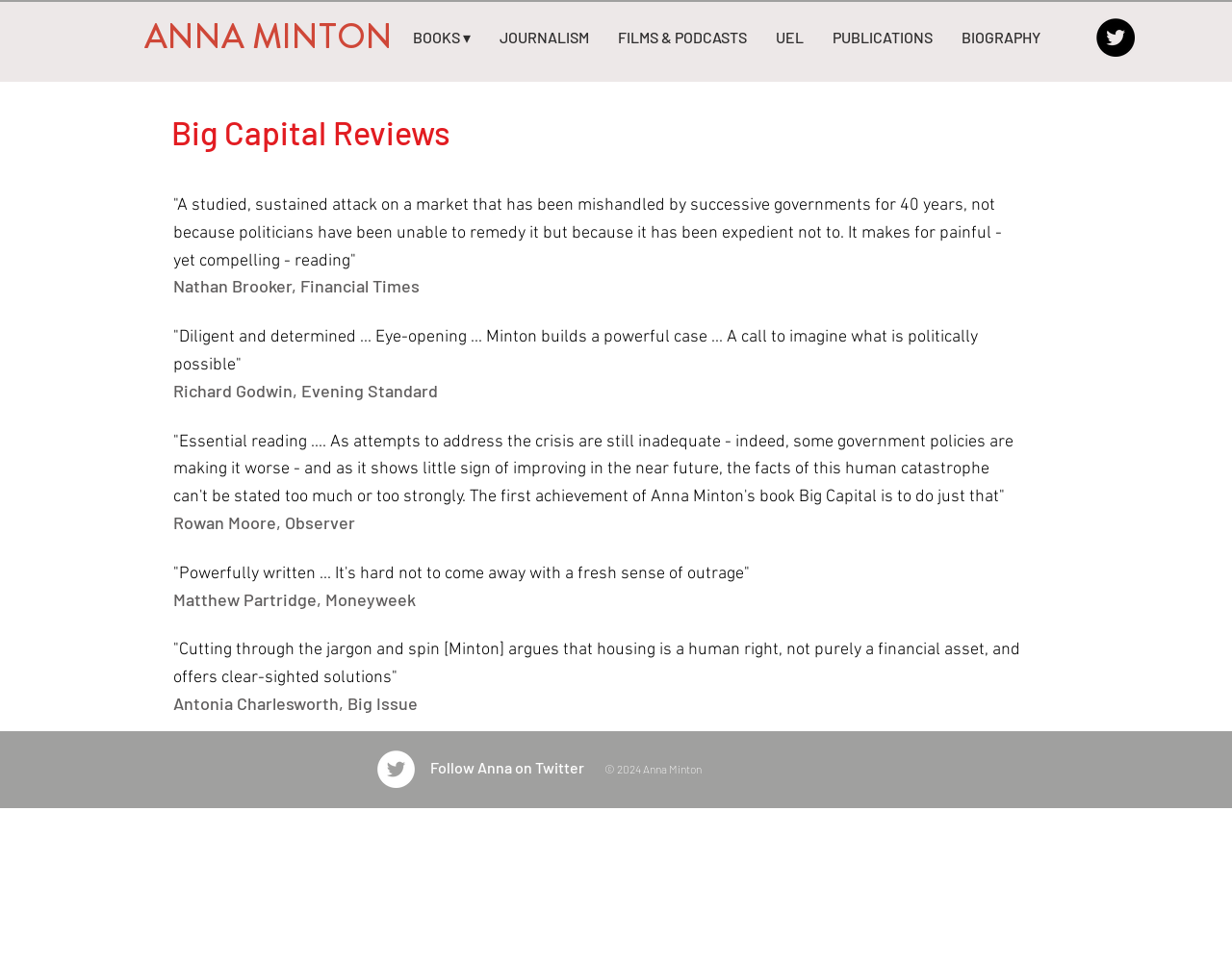Identify the bounding box coordinates necessary to click and complete the given instruction: "Follow Anna on Twitter".

[0.306, 0.778, 0.337, 0.817]